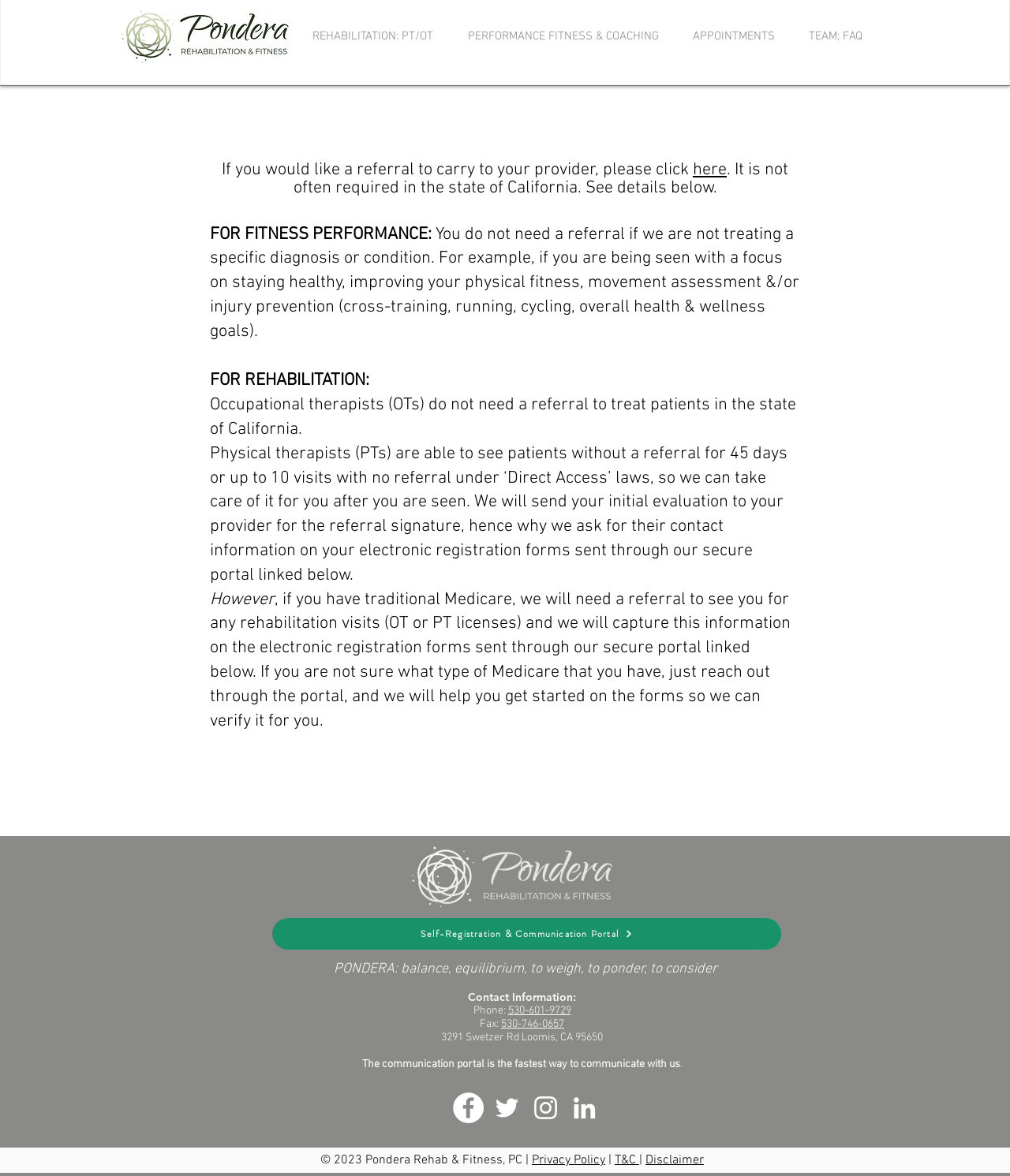Use a single word or phrase to answer the question:
What type of services does Pondera Rehab & Fitness offer?

Rehabilitation and fitness